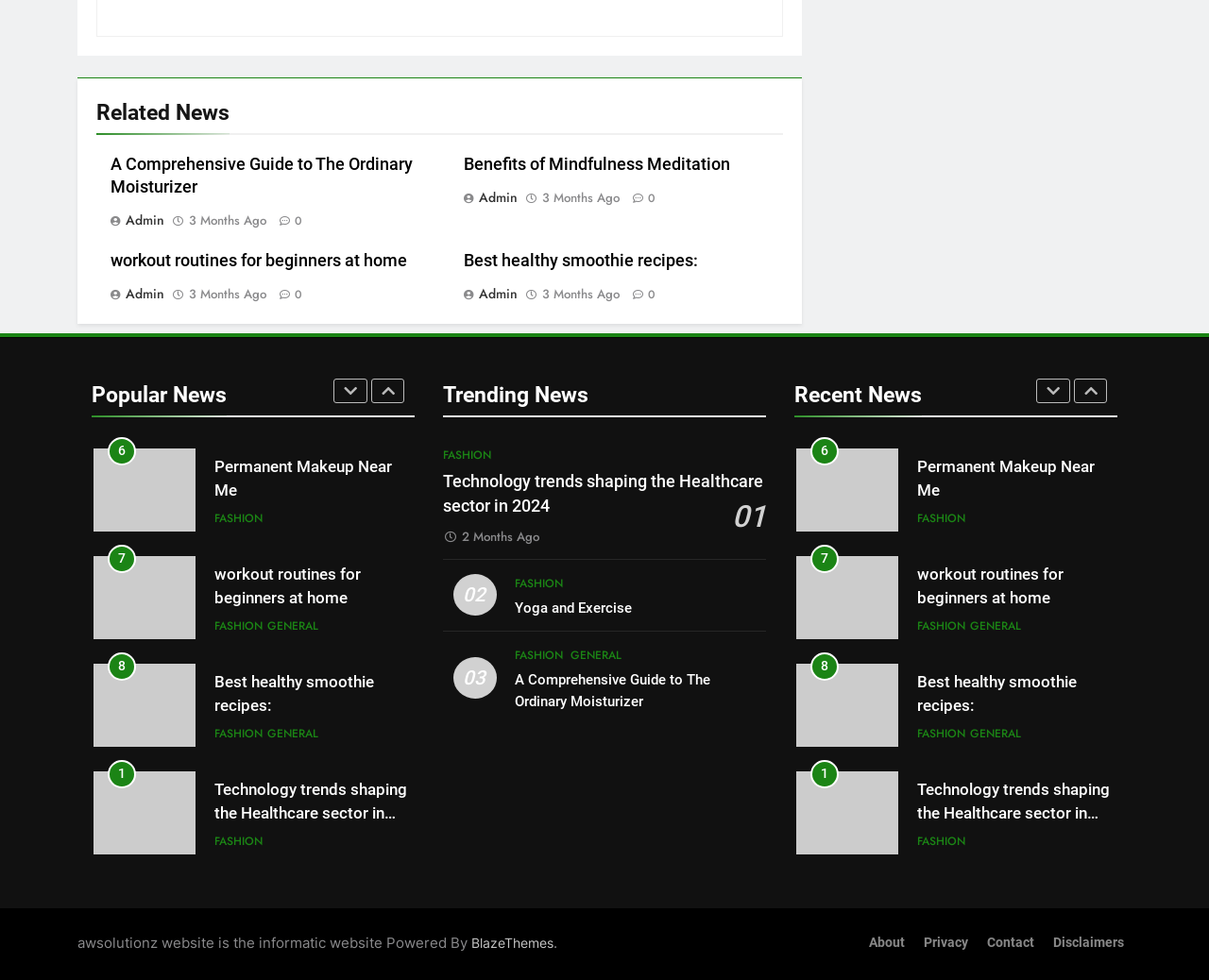Provide a brief response using a word or short phrase to this question:
How many buttons are on the webpage?

3